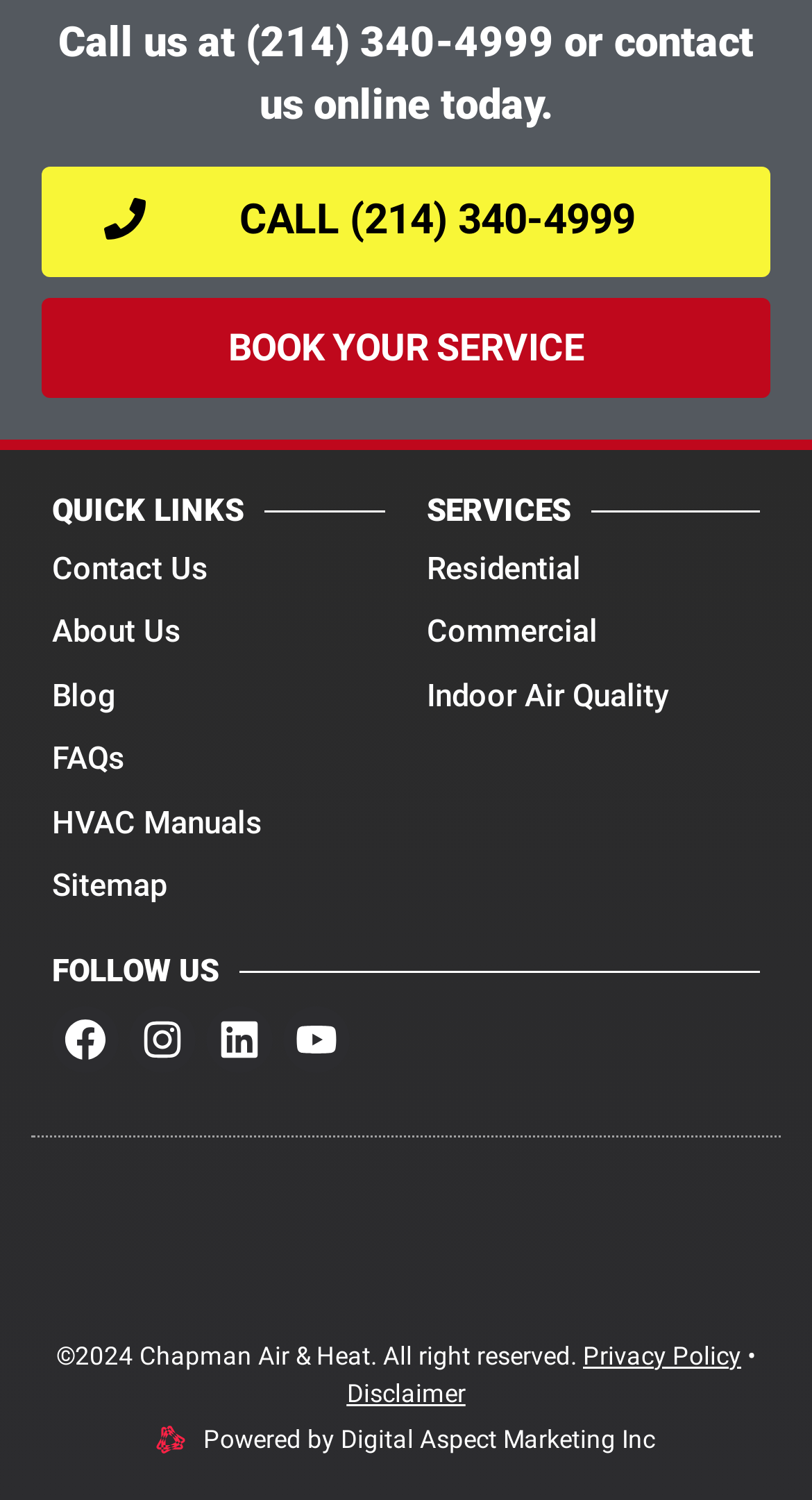Pinpoint the bounding box coordinates of the element that must be clicked to accomplish the following instruction: "Book a service". The coordinates should be in the format of four float numbers between 0 and 1, i.e., [left, top, right, bottom].

[0.051, 0.198, 0.949, 0.265]